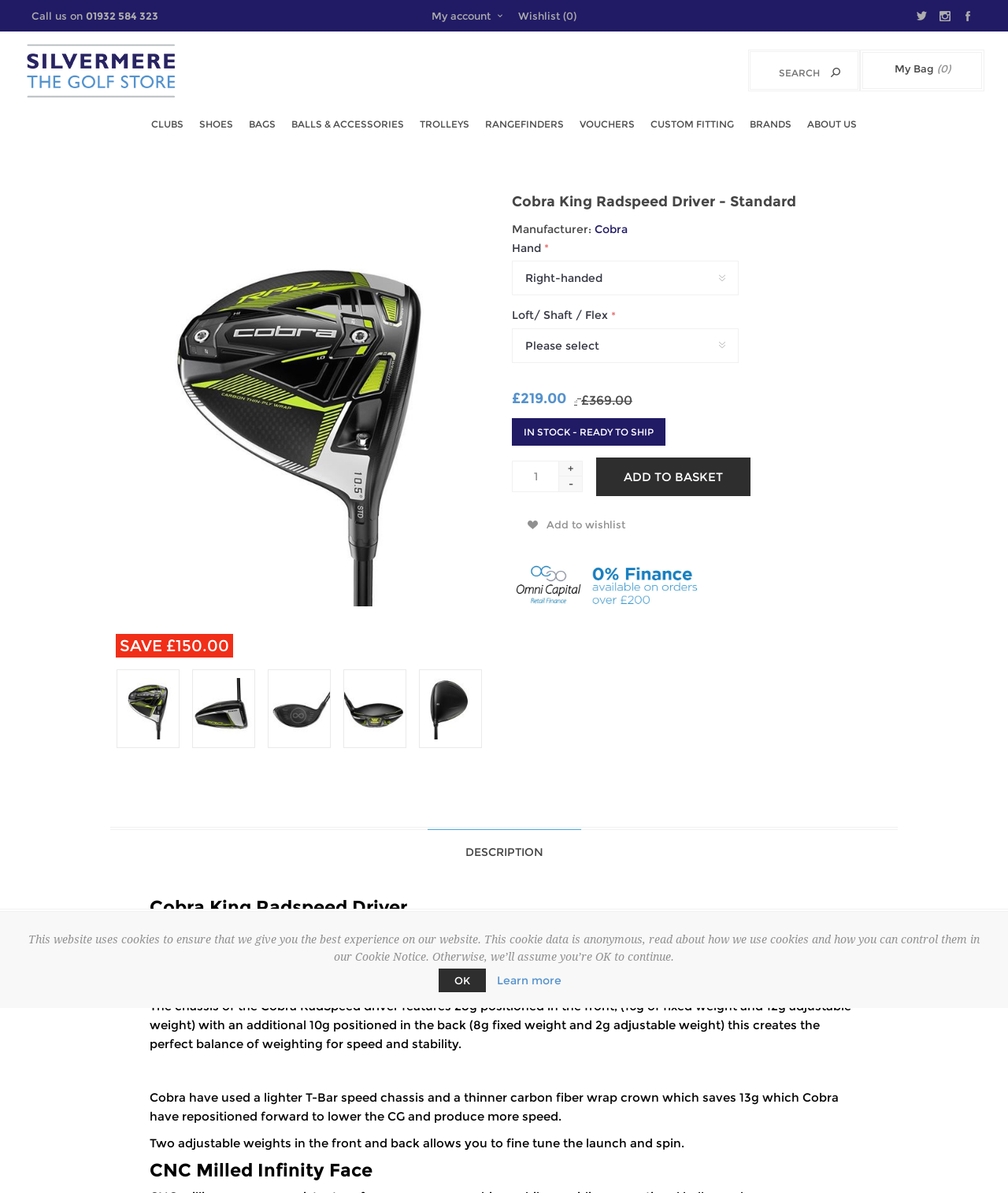Please identify the bounding box coordinates of the element that needs to be clicked to perform the following instruction: "Call us on the phone number".

[0.031, 0.008, 0.085, 0.018]